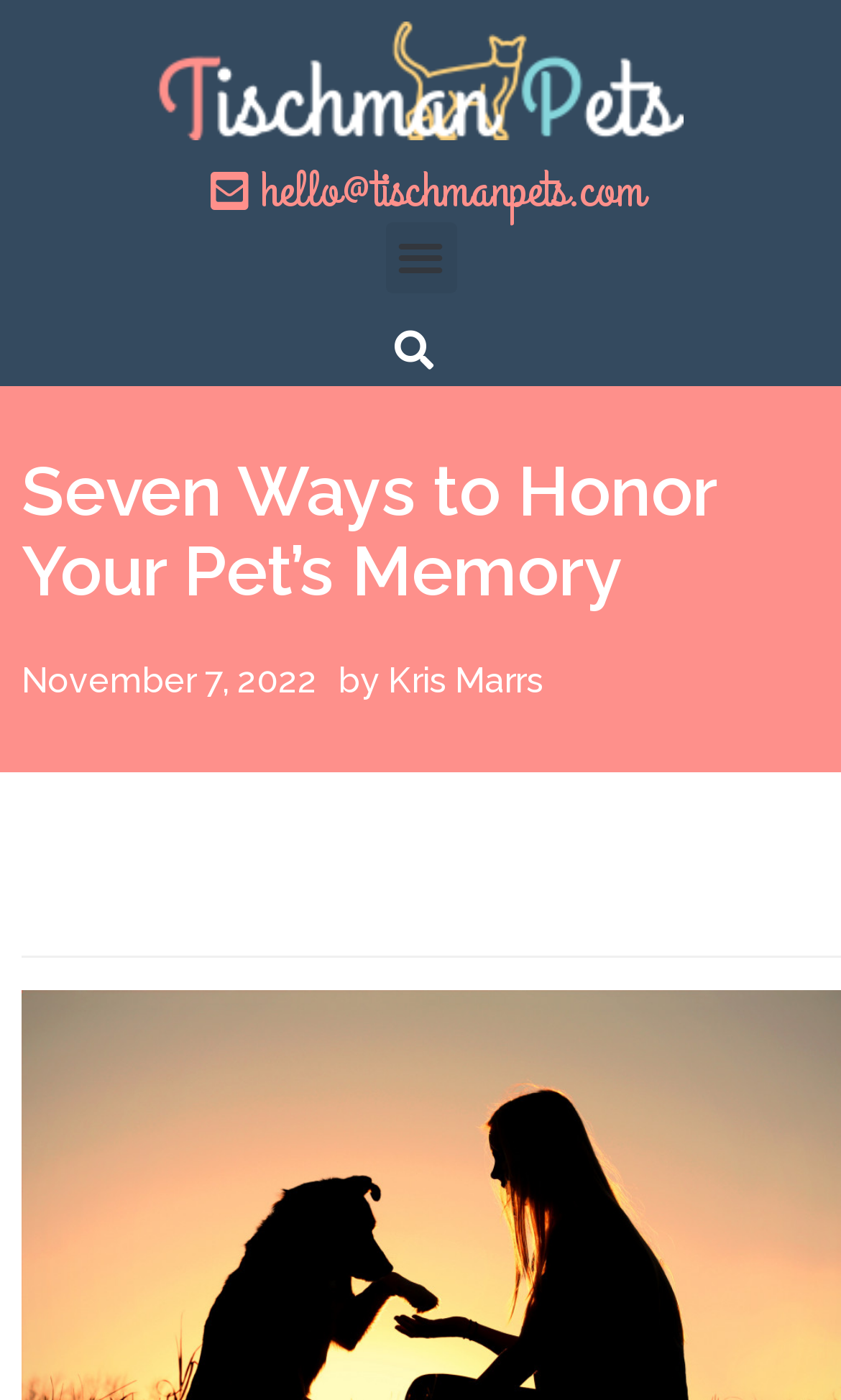Bounding box coordinates are specified in the format (top-left x, top-left y, bottom-right x, bottom-right y). All values are floating point numbers bounded between 0 and 1. Please provide the bounding box coordinate of the region this sentence describes: hello@tischmanpets.com

[0.0, 0.116, 1.0, 0.159]